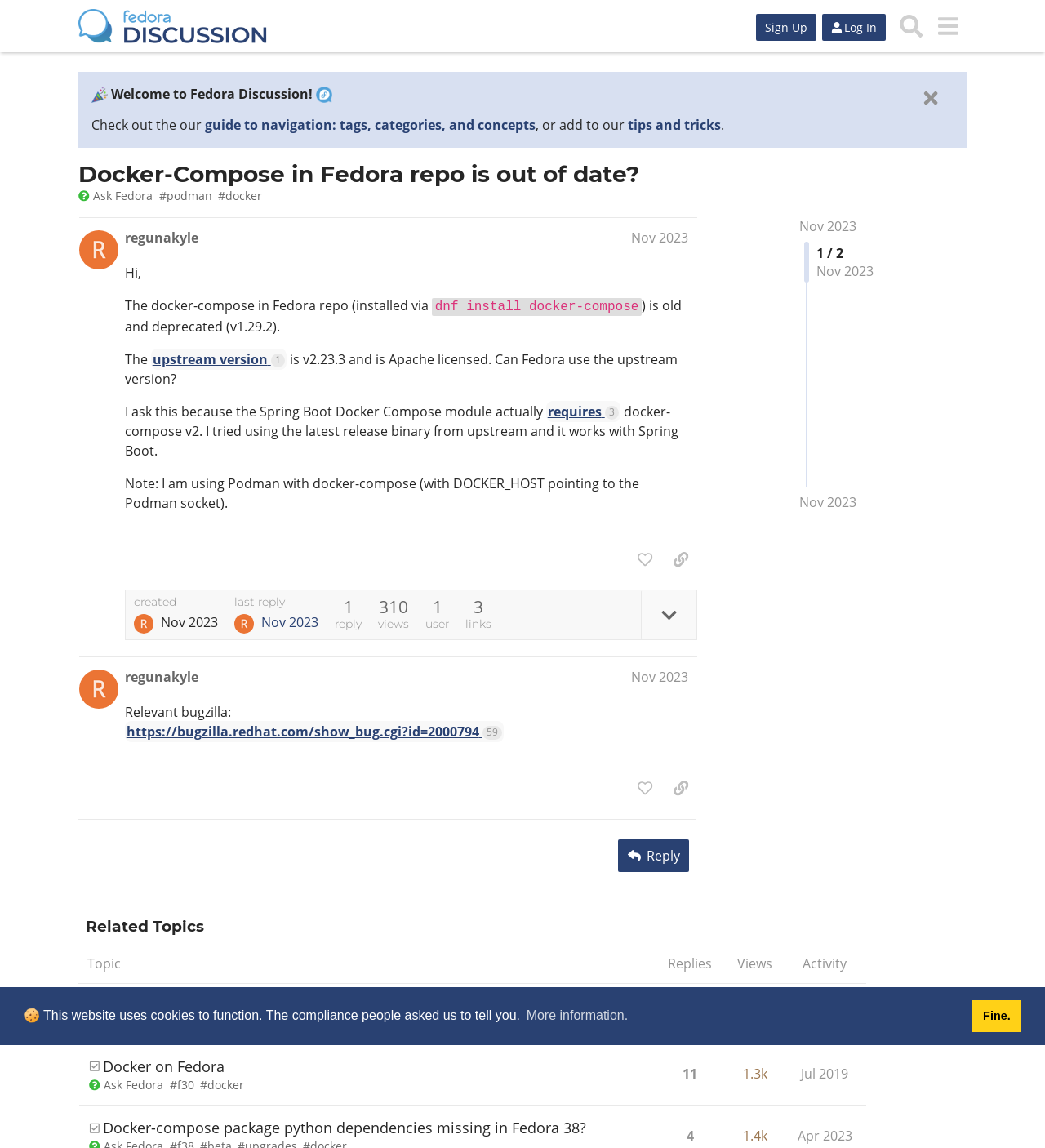What is the topic of discussion on this webpage?
Using the visual information, reply with a single word or short phrase.

Docker-Compose in Fedora repo